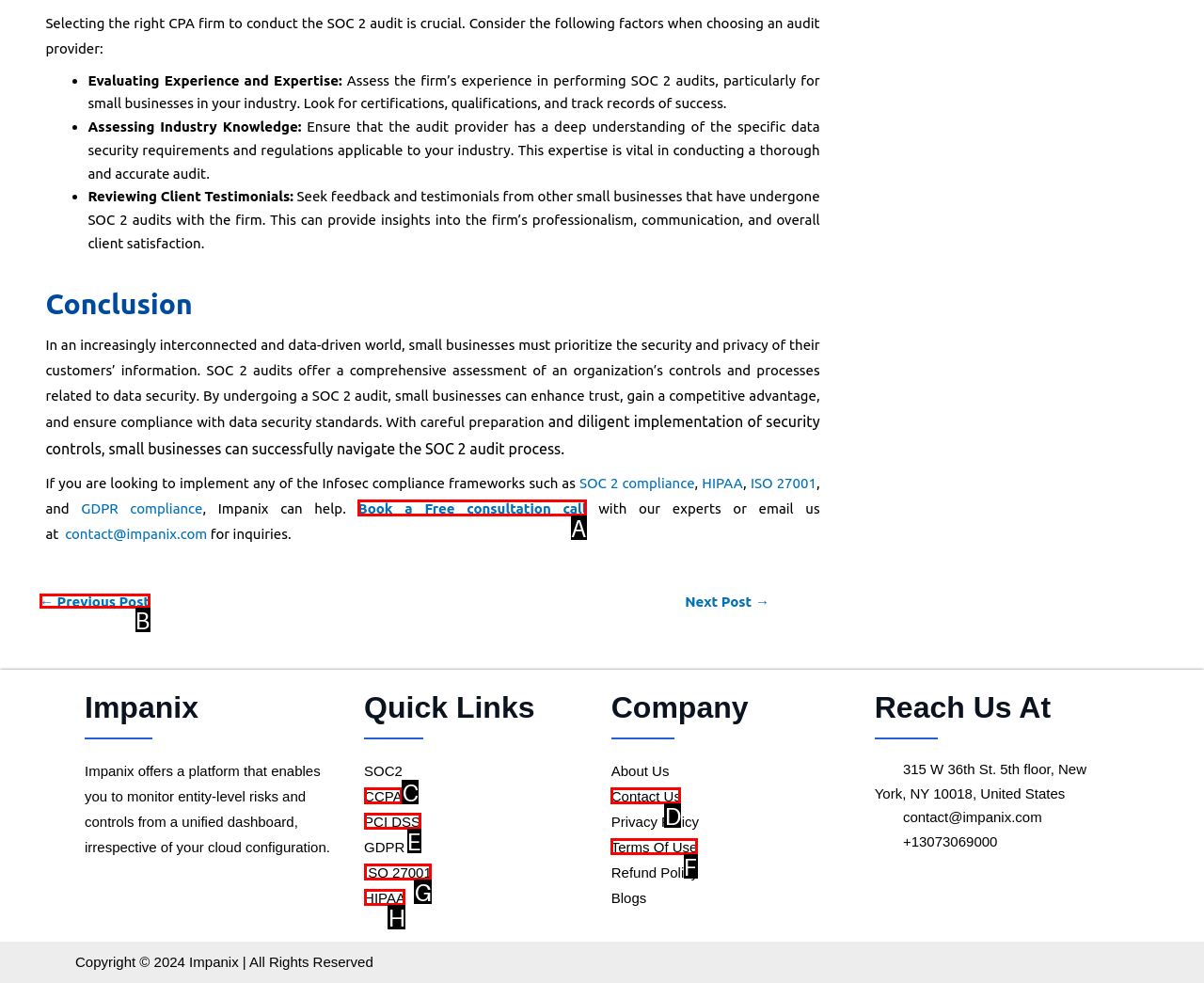Choose the letter of the option that needs to be clicked to perform the task: Click on the 'Book a Free consultation call' link. Answer with the letter.

A